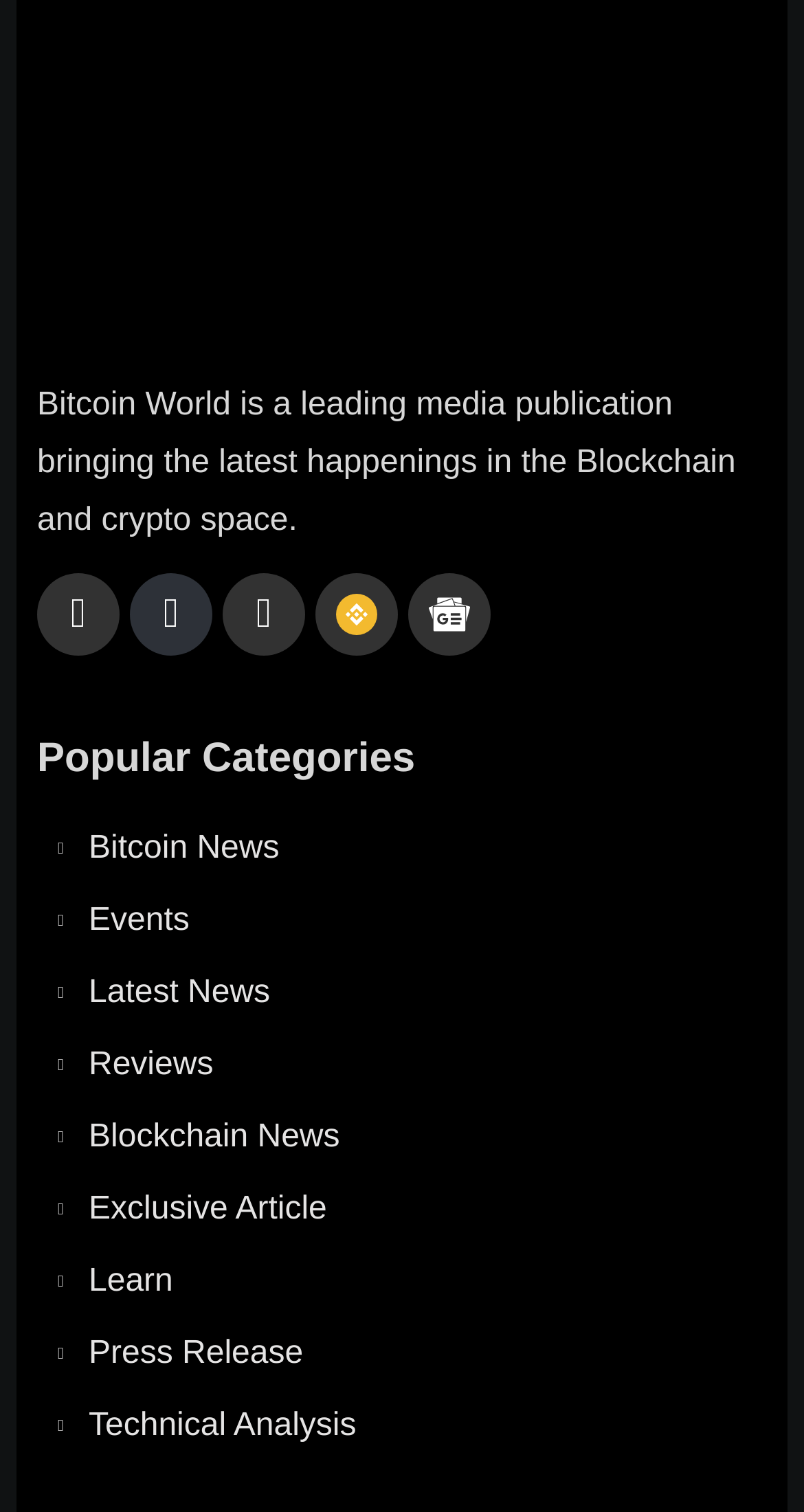Please find the bounding box for the UI component described as follows: "Google News icon".

[0.508, 0.379, 0.61, 0.434]